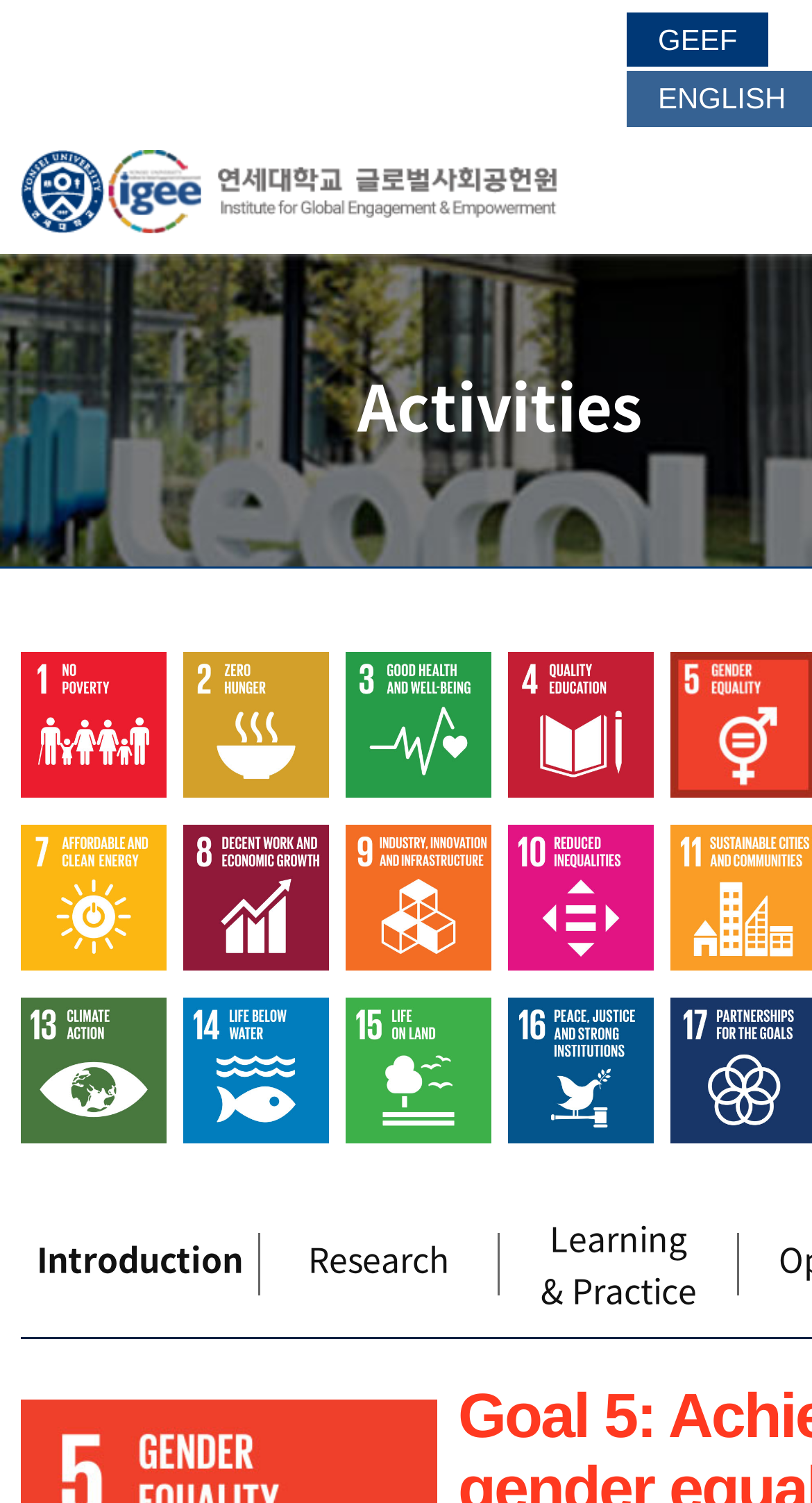Determine the bounding box coordinates for the clickable element to execute this instruction: "go to Introduction". Provide the coordinates as four float numbers between 0 and 1, i.e., [left, top, right, bottom].

[0.045, 0.82, 0.299, 0.853]